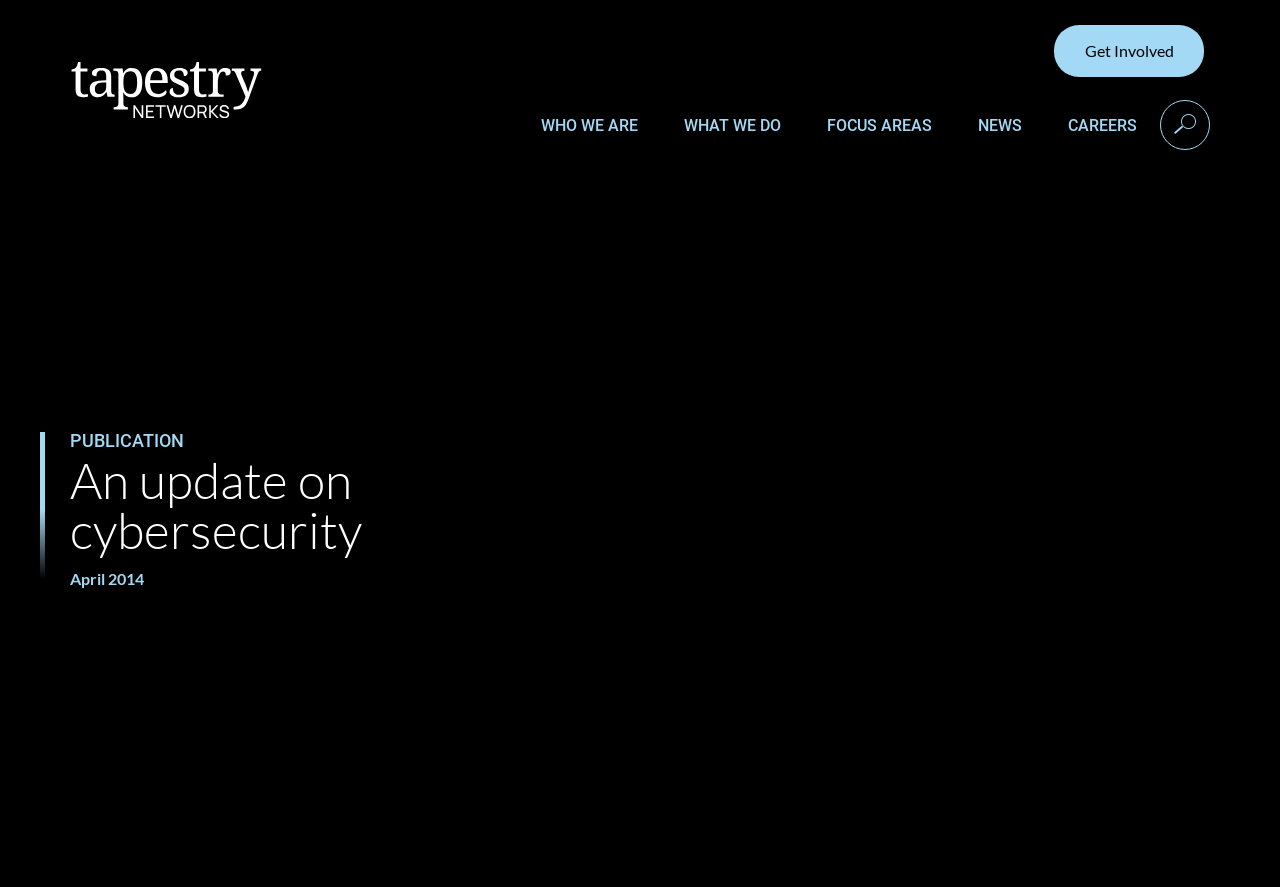What is the name of the organization?
Look at the image and answer the question with a single word or phrase.

Tapestry Networks